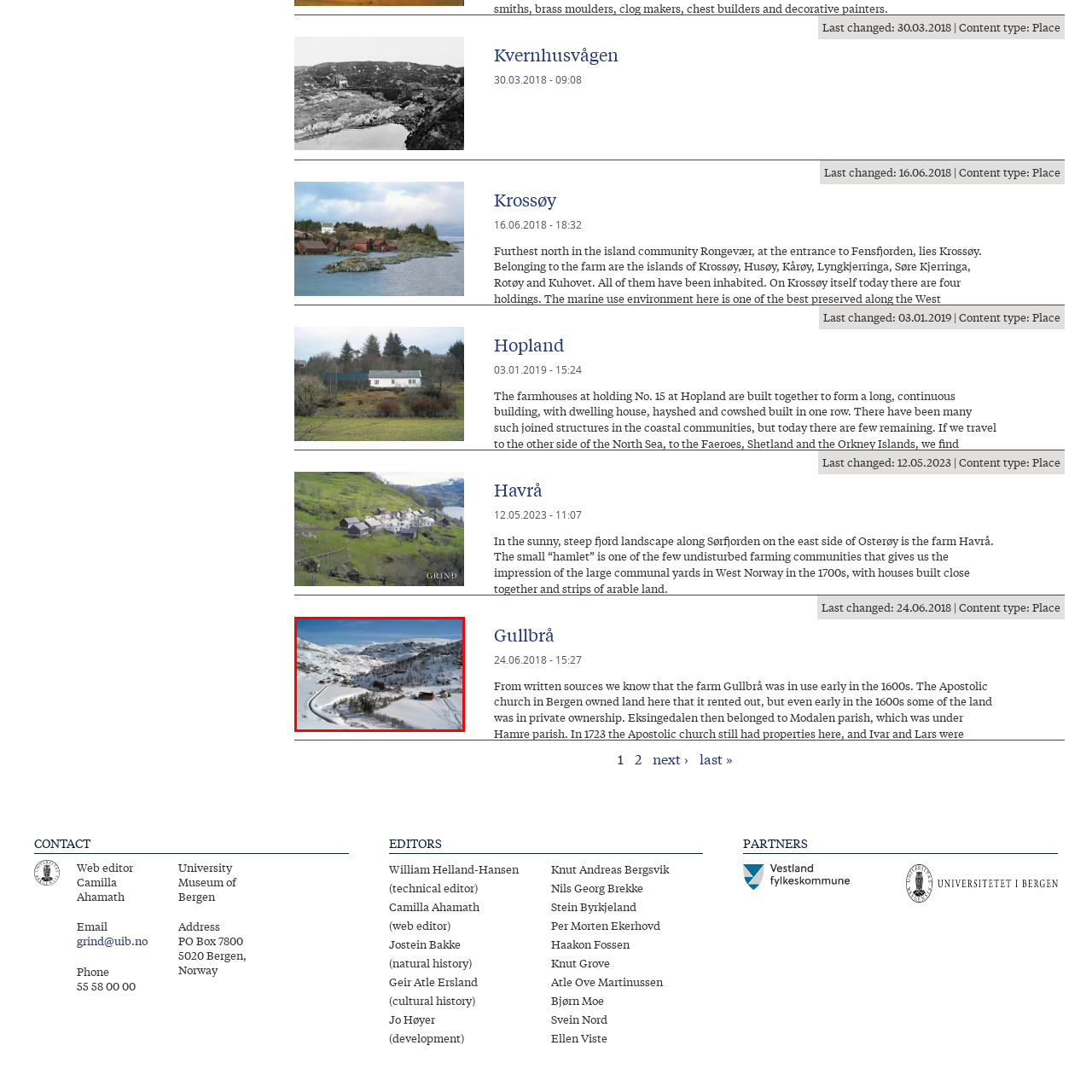Generate an in-depth caption for the image enclosed by the red boundary.

This captivating winter landscape showcases the serene and picturesque village of Gullbrå, nestled in a snow-covered valley. The image captures a time when the area was in operational use, dating back to the early 1600s. The vibrant colors of the farmhouses contrast beautifully with the pristine white snow, highlighting the natural beauty of the location. Rolling hills and a winding road are visible, providing a glimpse into the tranquil farming life that characterized the region. Surrounded by majestic mountains, this historical site reflects the rich cultural heritage and farming traditions of West Norway, where remnants of early agricultural practices remain evident in the landscape.